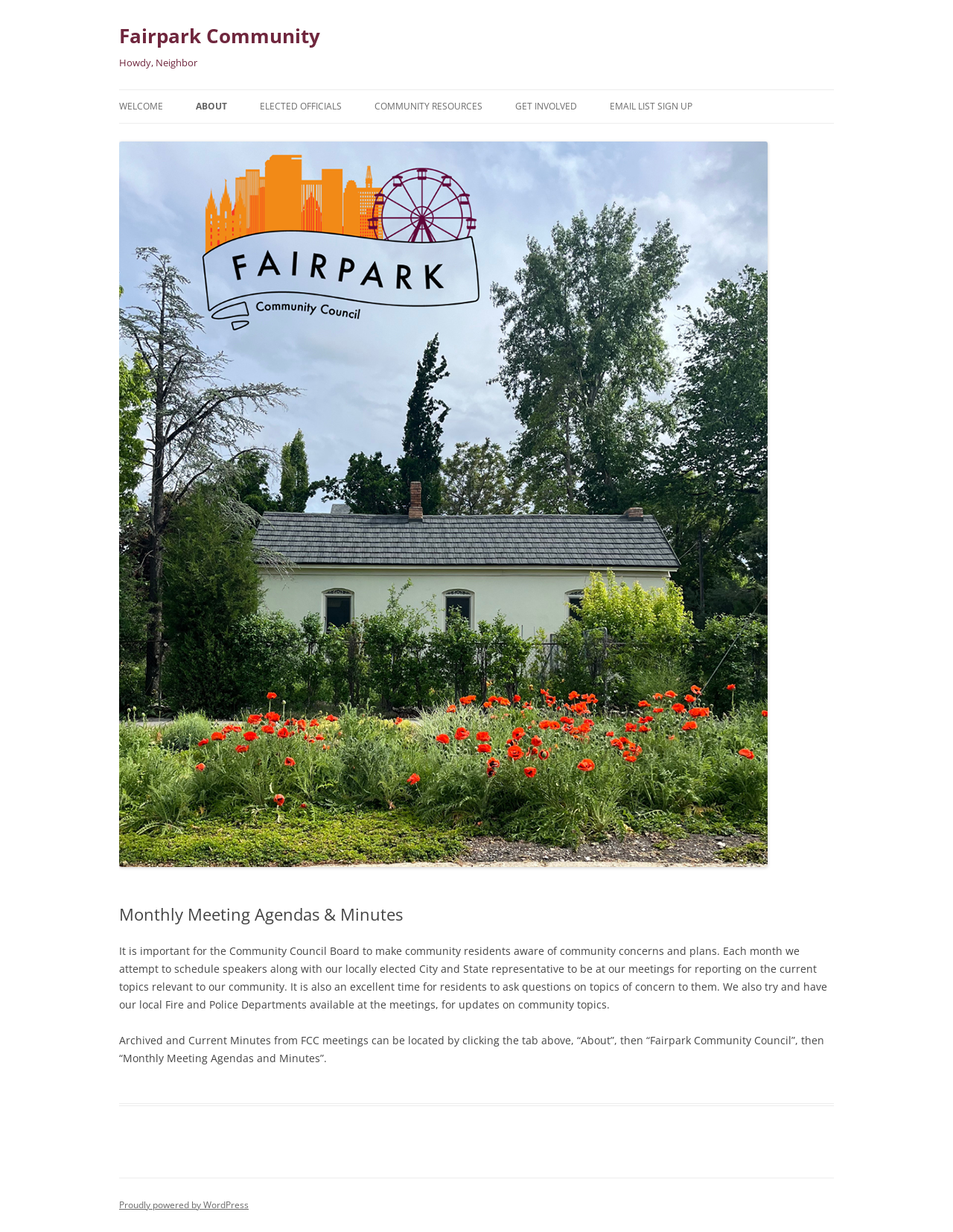What is the purpose of the Fairpark Community Council Board?
Refer to the image and respond with a one-word or short-phrase answer.

To make community residents aware of community concerns and plans